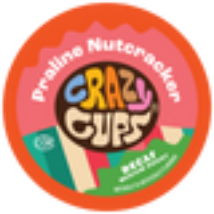What season is the flavor suitable for?
Based on the screenshot, provide a one-word or short-phrase response.

Holiday season